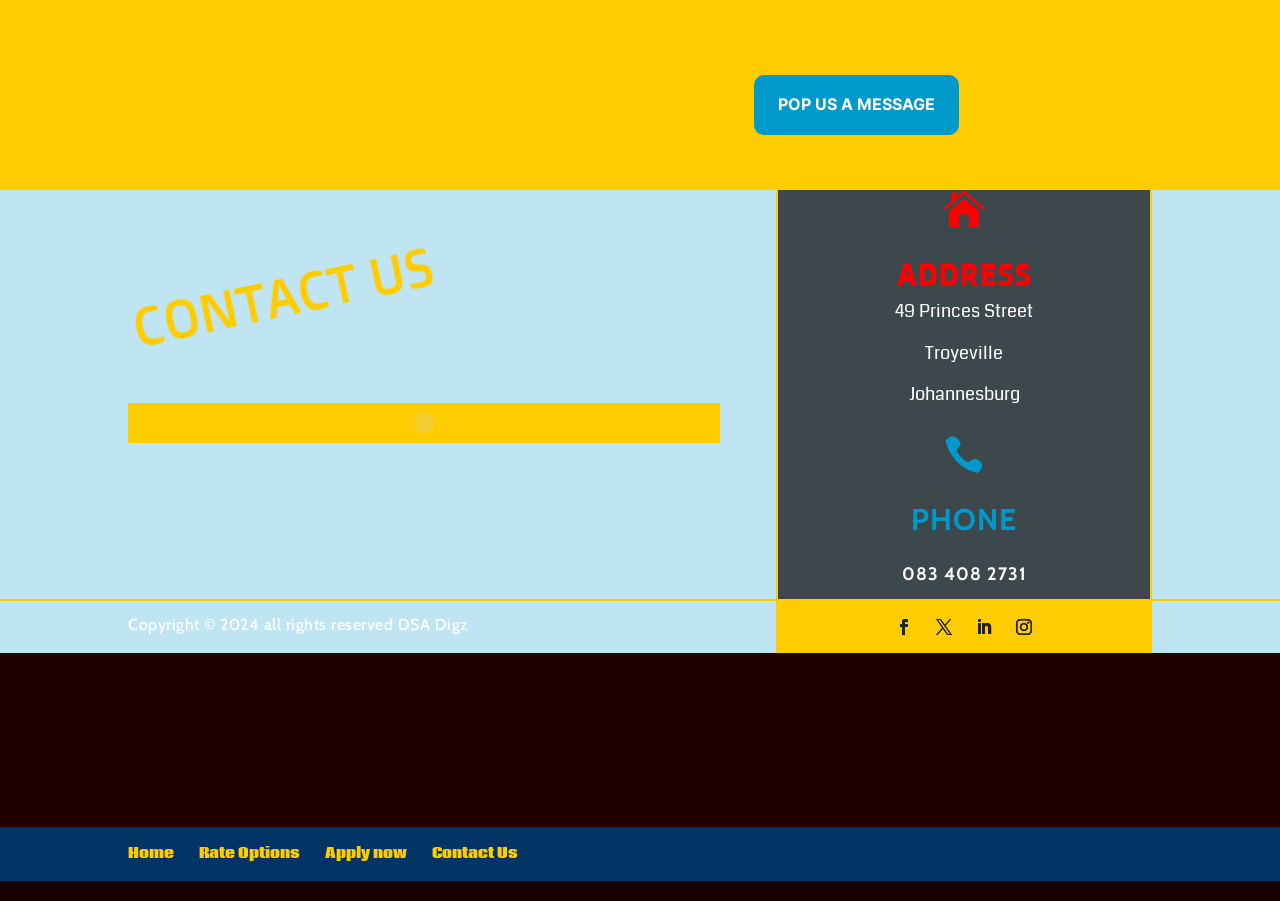Determine the bounding box for the described HTML element: "Pop US A MESSAGE". Ensure the coordinates are four float numbers between 0 and 1 in the format [left, top, right, bottom].

[0.589, 0.084, 0.749, 0.149]